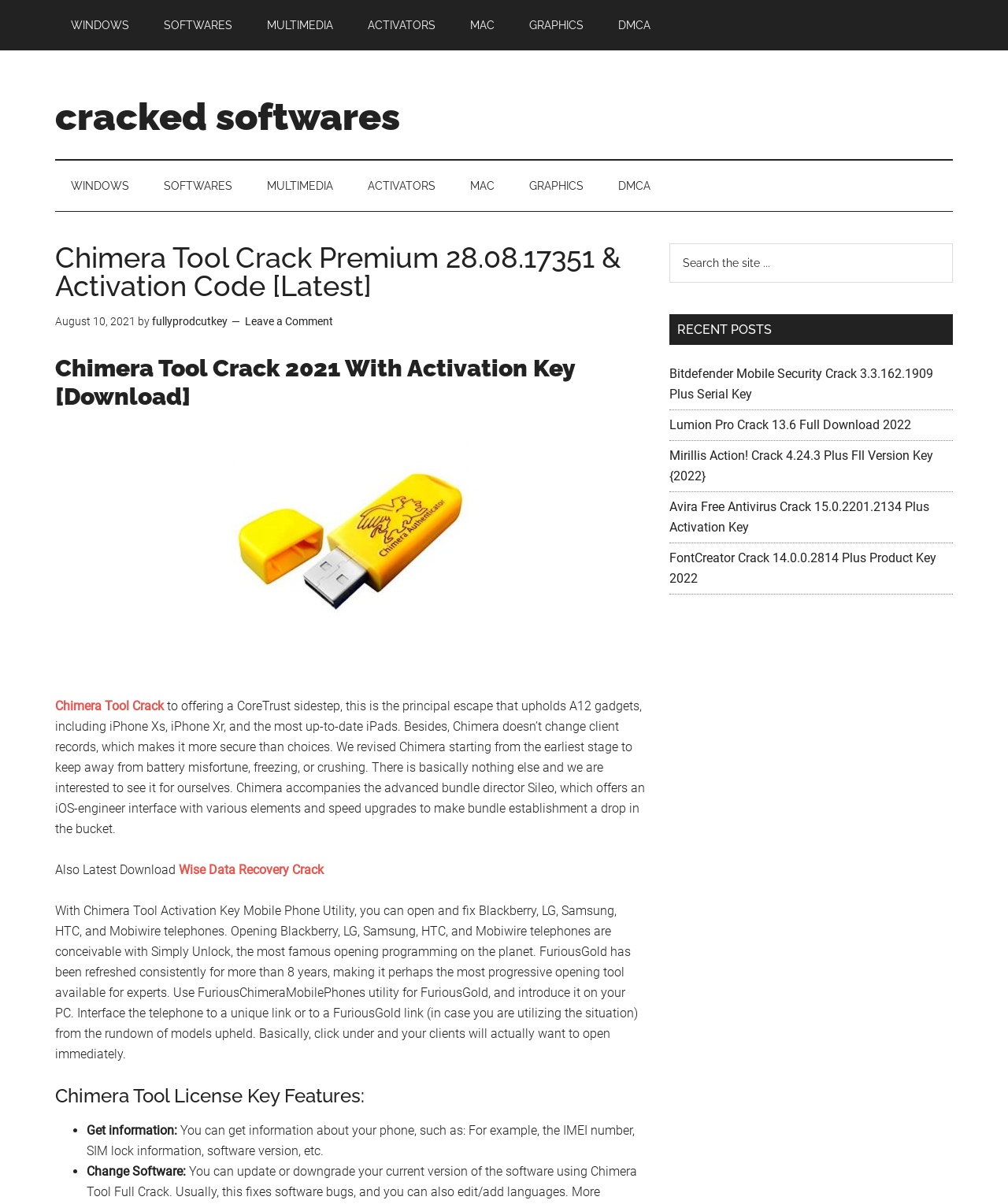Please find the bounding box for the following UI element description. Provide the coordinates in (top-left x, top-left y, bottom-right x, bottom-right y) format, with values between 0 and 1: name="s" placeholder="Search the site ..."

[0.664, 0.202, 0.945, 0.235]